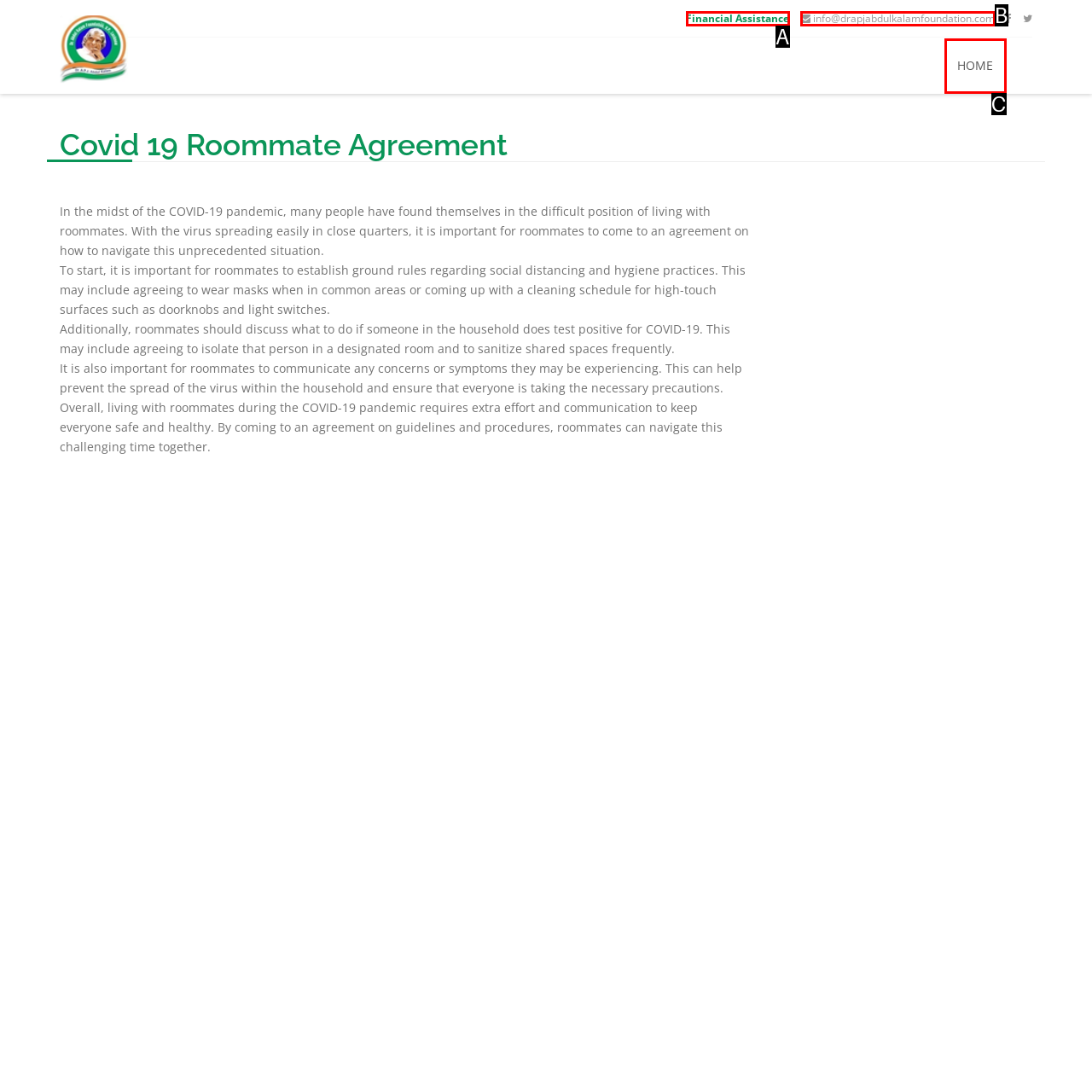Find the HTML element that corresponds to the description: title="Pocket Casts". Indicate your selection by the letter of the appropriate option.

None